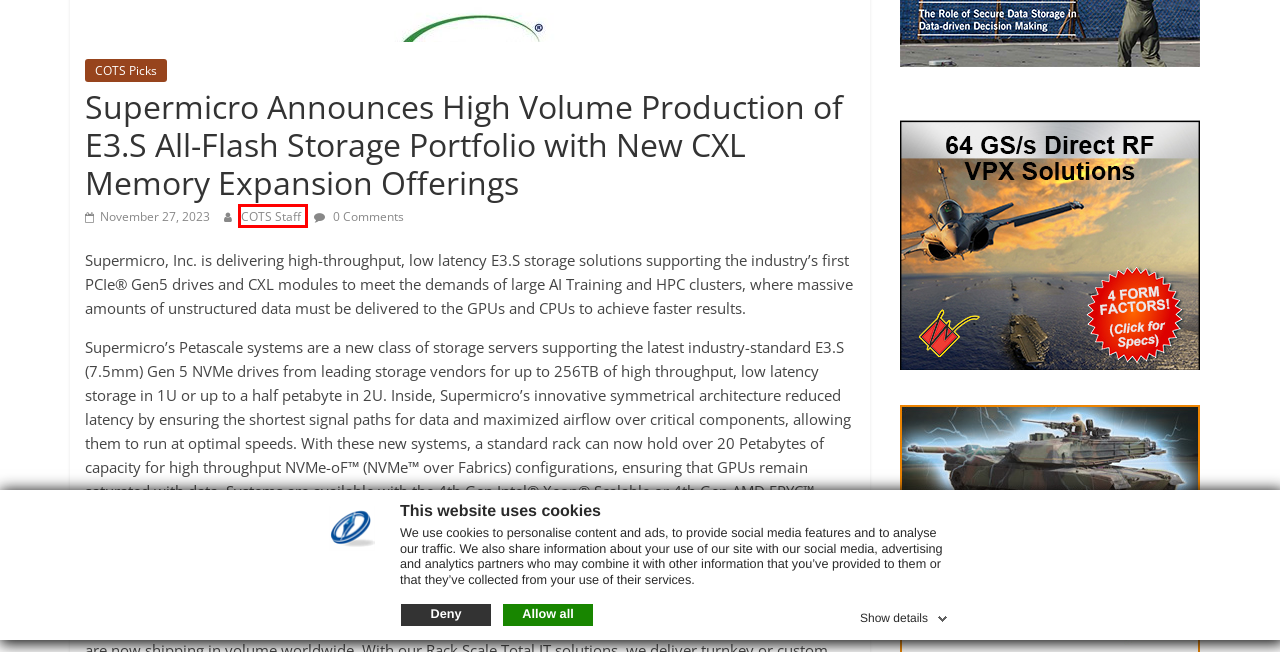Examine the screenshot of a webpage with a red bounding box around a specific UI element. Identify which webpage description best matches the new webpage that appears after clicking the element in the red bounding box. Here are the candidates:
A. Inside Track – COTS Journal
B. Publisher’s Note – COTS Journal
C. About Cookies – COTS Journal
D. COTS Journal – The Journal of Military Electronics & Computing
E. COTS Staff – COTS Journal
F. About COTS Journal – COTS Journal
G. Sections – COTS Journal
H. Privacy Policy – COTS Journal

E